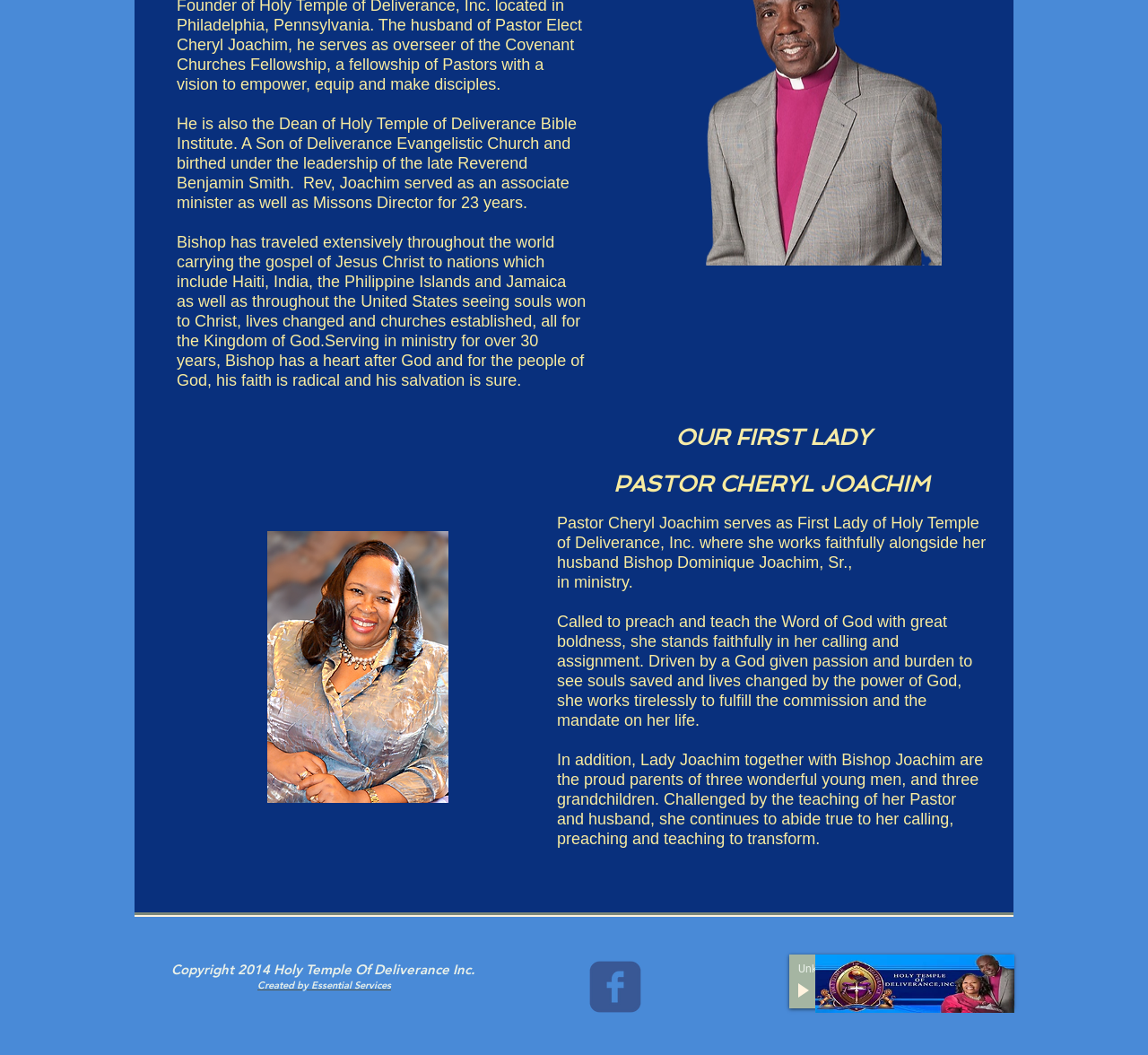Predict the bounding box of the UI element based on the description: "Copyright © 2016 cPanel, Inc.". The coordinates should be four float numbers between 0 and 1, formatted as [left, top, right, bottom].

None